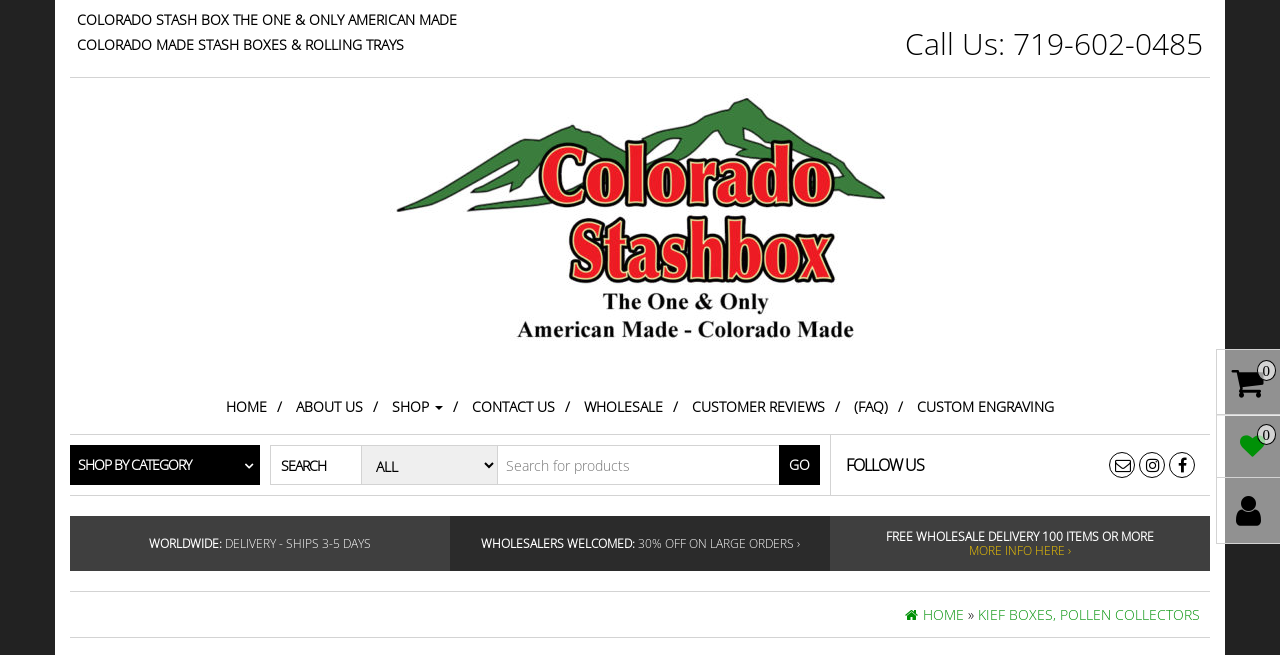What is the phone number to call?
Please look at the screenshot and answer using one word or phrase.

719-602-0485